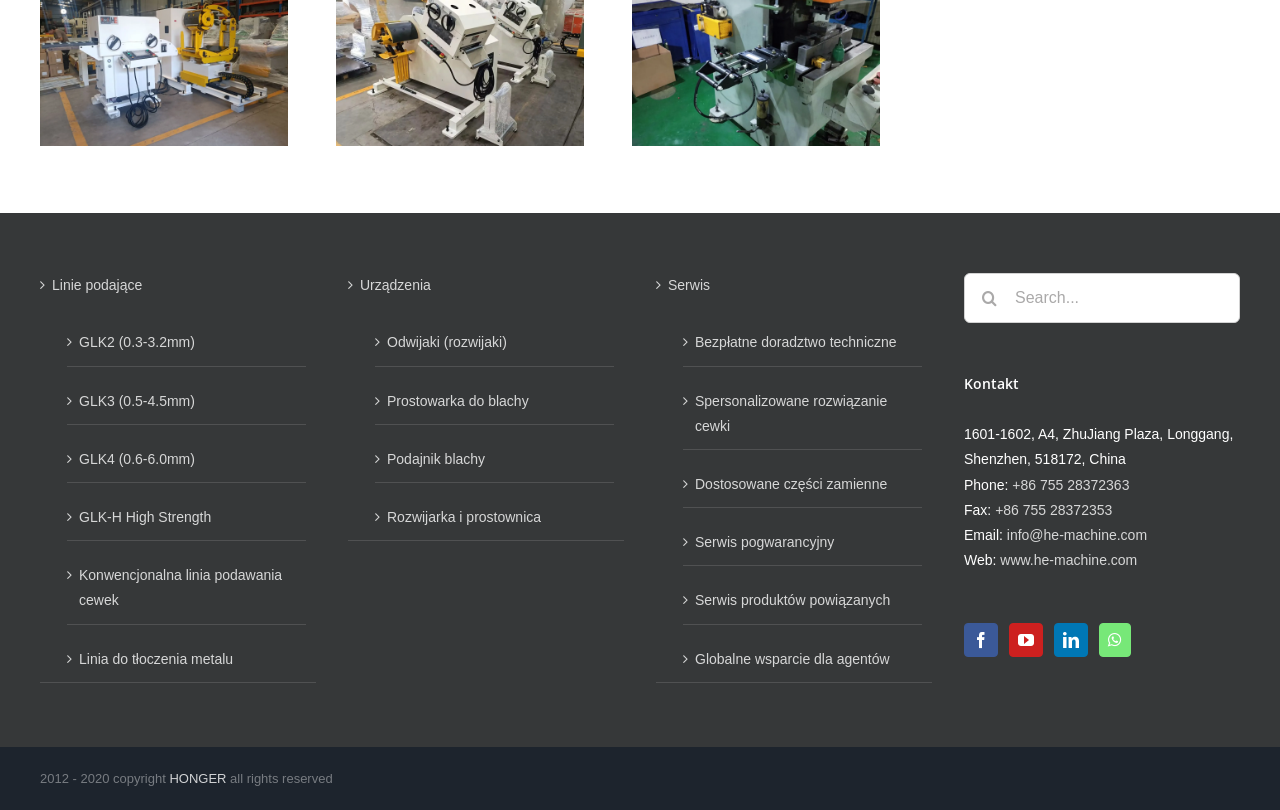Locate the bounding box coordinates of the clickable region to complete the following instruction: "Contact us via phone."

[0.791, 0.588, 0.882, 0.608]